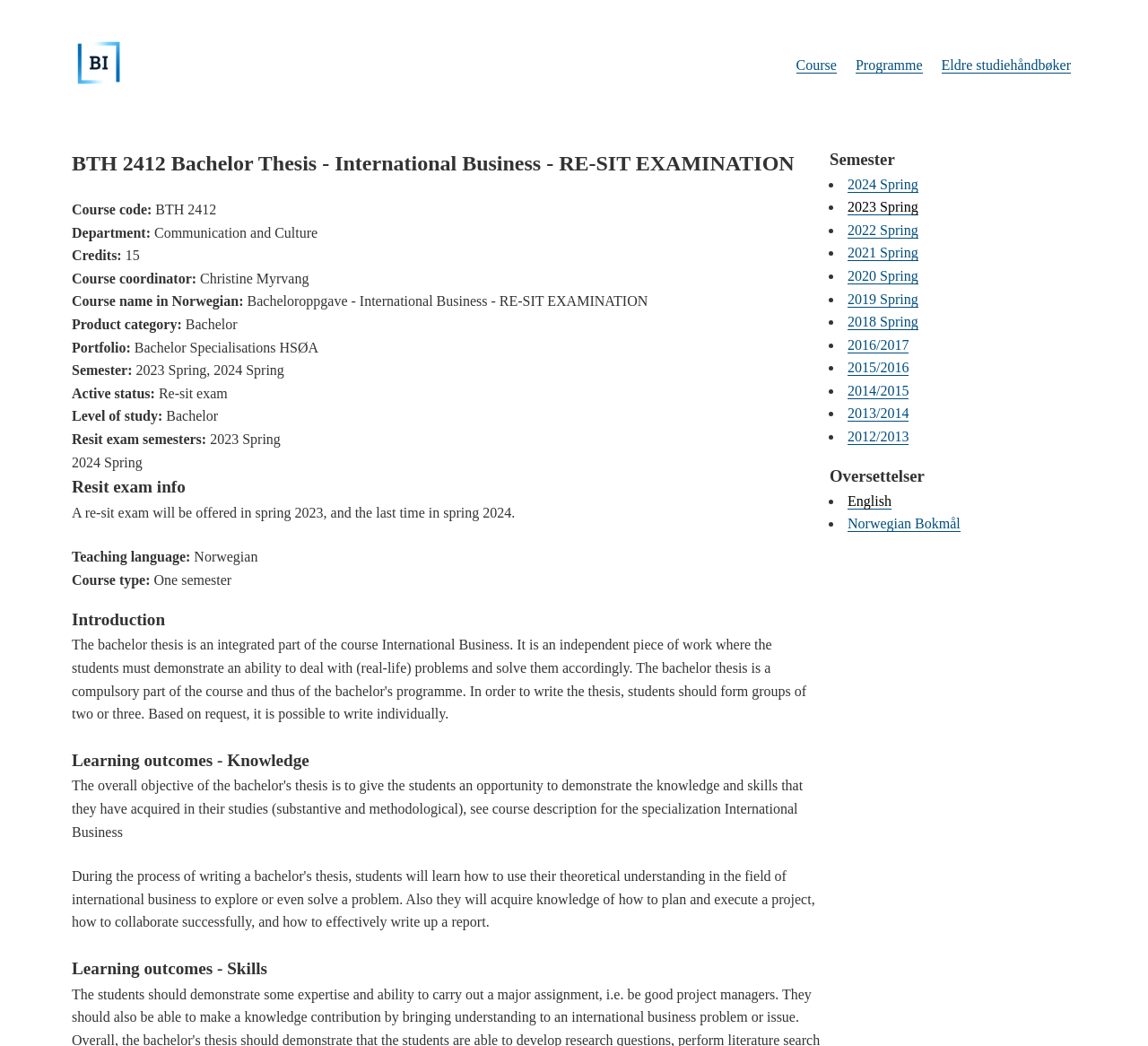Find the bounding box coordinates for the HTML element described as: "2016/2017". The coordinates should consist of four float values between 0 and 1, i.e., [left, top, right, bottom].

[0.738, 0.322, 0.792, 0.338]